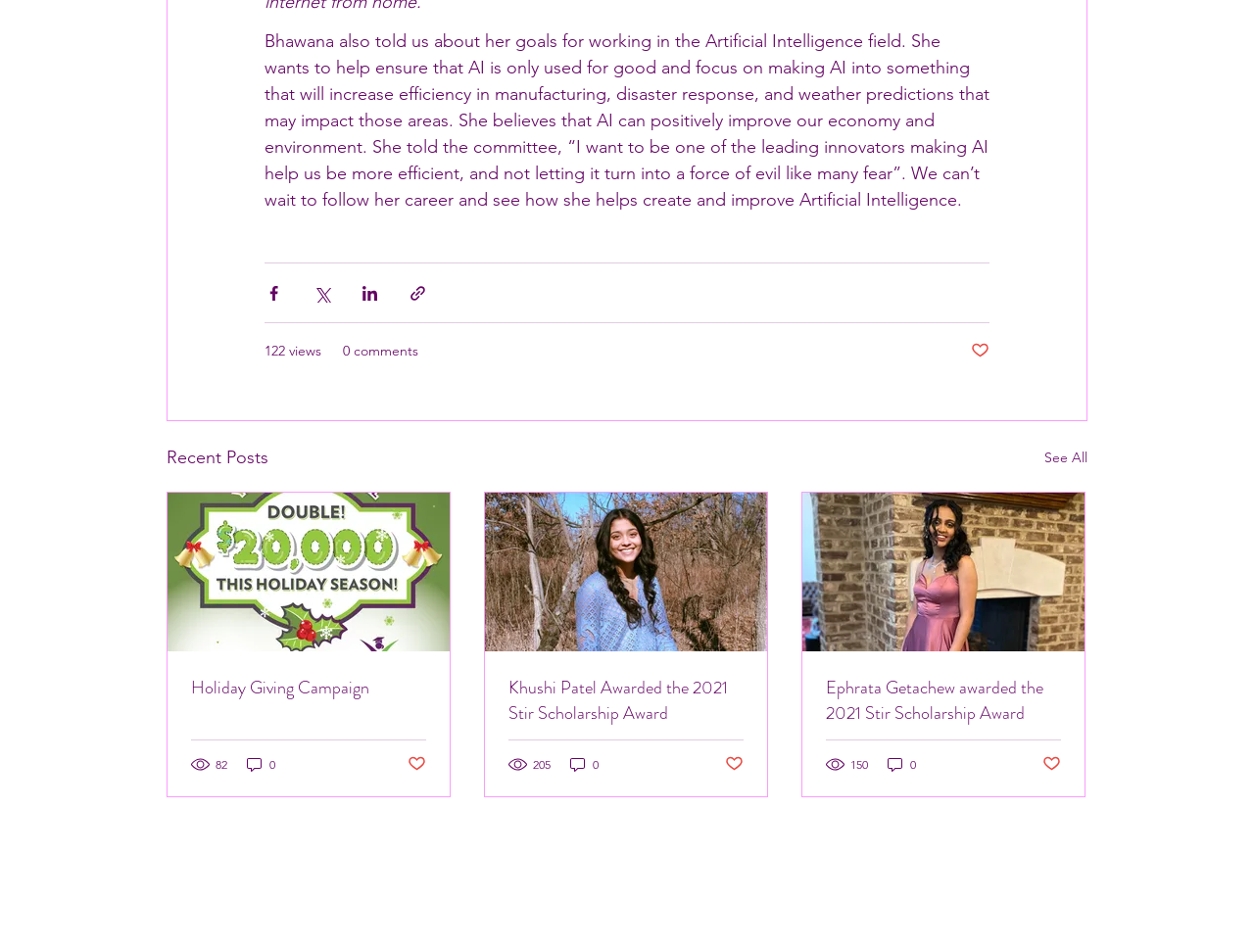Identify the bounding box coordinates of the part that should be clicked to carry out this instruction: "Share via Twitter".

[0.249, 0.298, 0.264, 0.317]